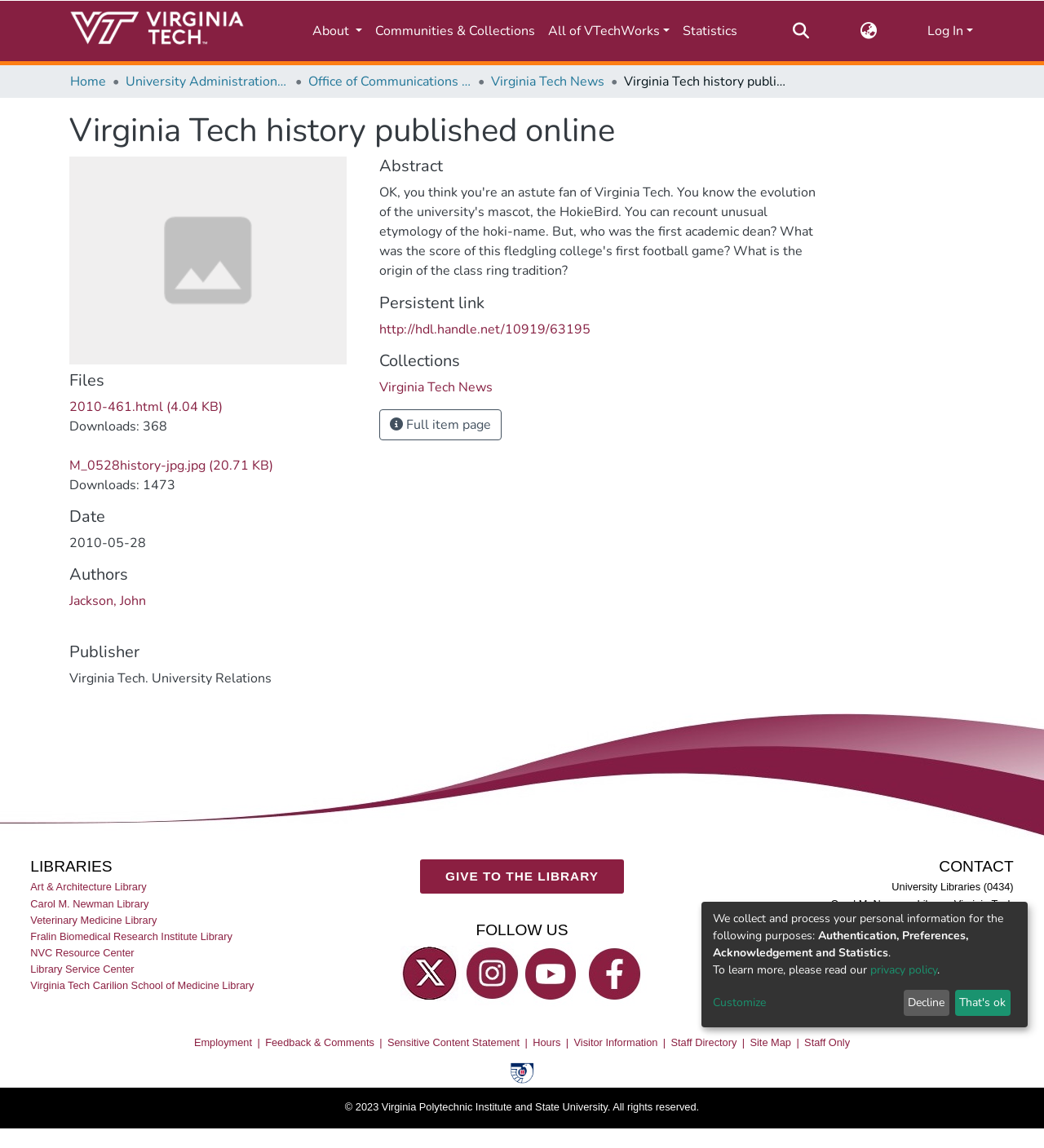Explain in detail what is displayed on the webpage.

This webpage is about Virginia Tech history published online. At the top, there is a main navigation bar with links to the repository logo, About, Communities & Collections, All of VTechWorks, Statistics, and a search bar. Below the navigation bar, there is a breadcrumb navigation with links to Home, University Administration and Governance, Office of Communications and Marketing, and Virginia Tech News.

The main content area is divided into two sections. The left section has a heading "Virginia Tech history published online" and lists files, including "2010-461.html" and "M_0528history-jpg.jpg", with their respective download counts. Below the files, there are headings for Date, Authors, Publisher, and Abstract, with corresponding text and links.

The right section has headings for Persistent link, Collections, and a button to view the full item page. There is also a link to "Virginia Tech News" under the Collections heading.

At the bottom of the page, there is a footer section with a decoration image and several links to libraries, including Art & Architecture Library, Carol M. Newman Library, and Veterinary Medicine Library. There are also links to Follow Us on social media platforms, including Twitter, Instagram, YouTube, and Facebook.

In the bottom-right corner, there is a Contact section with the address, phone number, and email of the University Libraries. Below the Contact section, there are links to Employment, Feedback & Comments, Sensitive Content Statement, Hours, Visitor Information, Staff Directory, Site Map, and Staff Only. Finally, there is a copyright notice and a Federal Depository Emblem image at the very bottom of the page.